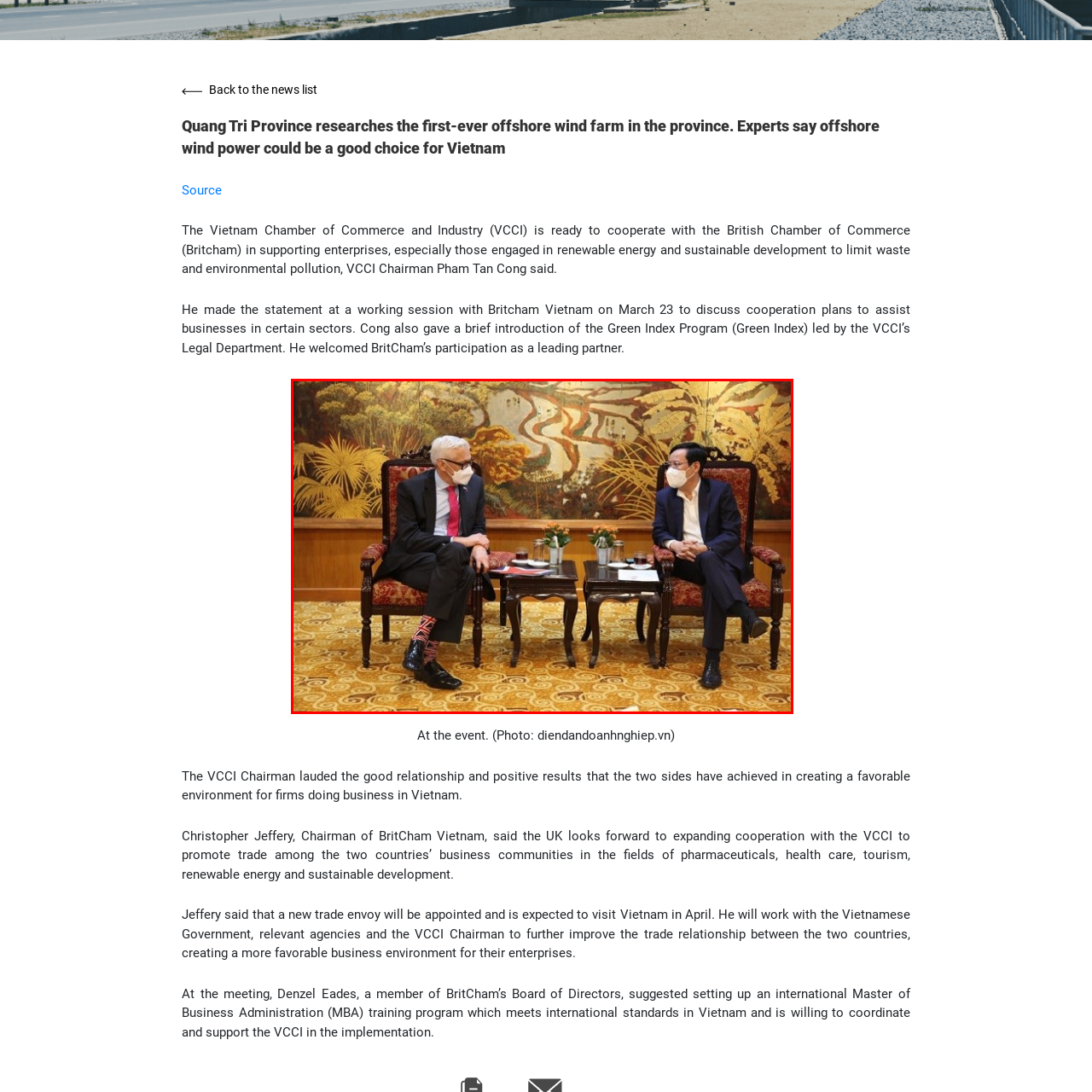Inspect the image contained by the red bounding box and answer the question with a single word or phrase:
What do the face masks symbolize?

Commitment to public health